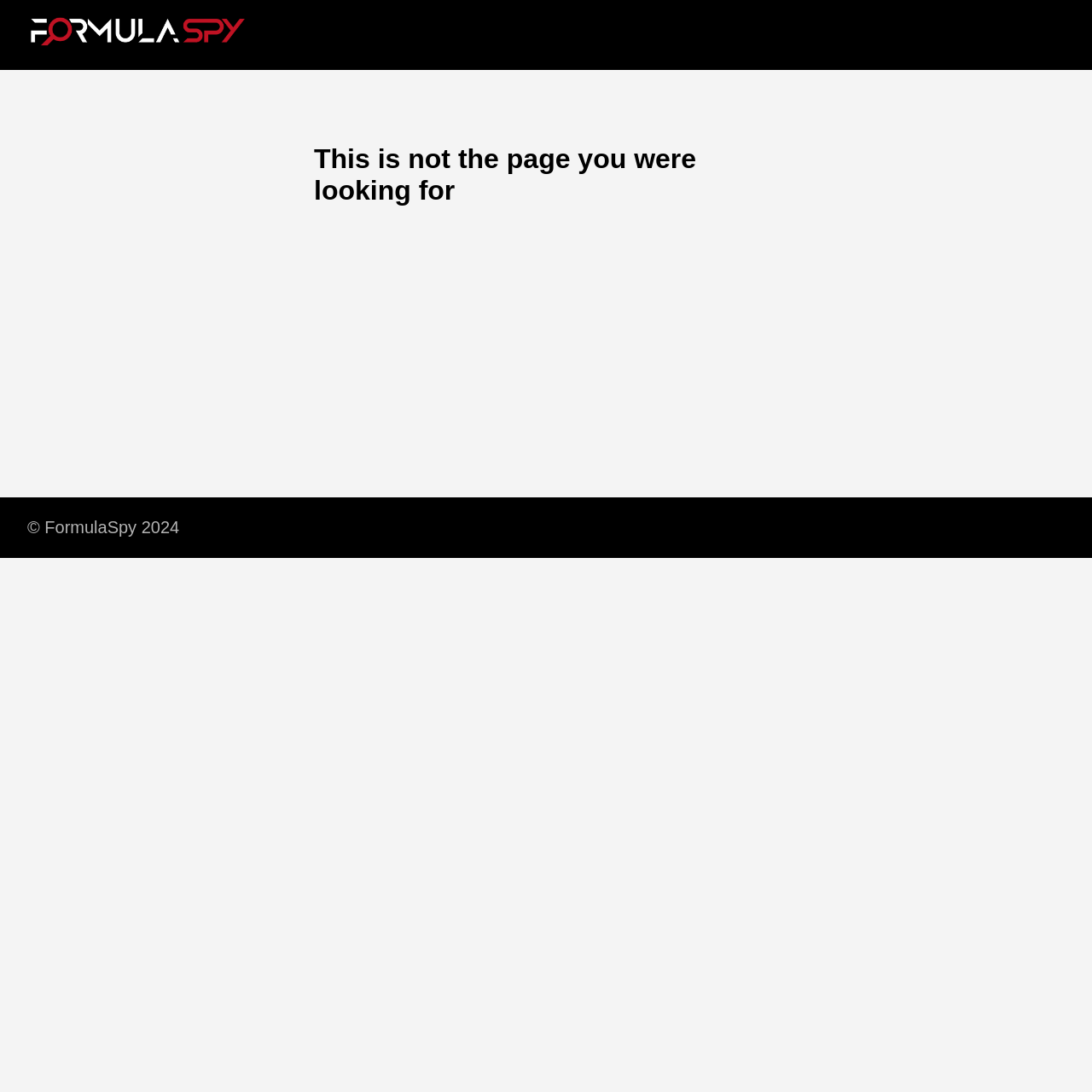Identify the main heading from the webpage and provide its text content.

This is not the page you were looking for